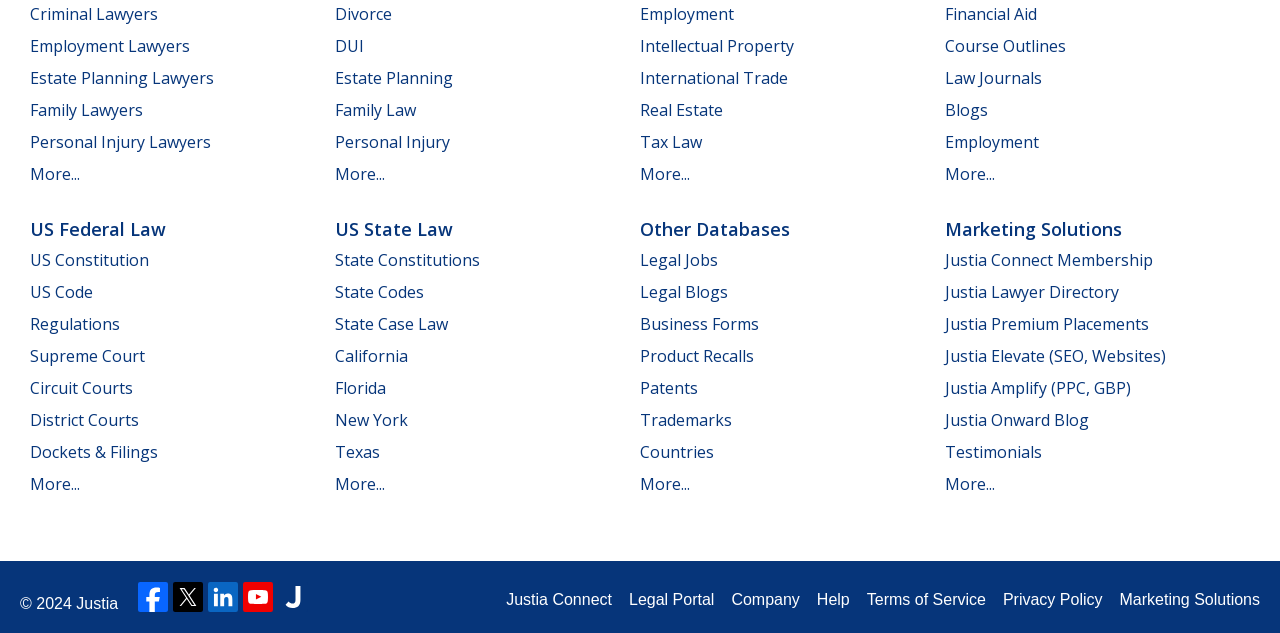What is the last link in the last row of links?
Please answer the question with as much detail and depth as you can.

I examined the last row of links and found that the last link is 'Marketing Solutions', which is a service provided by Justia.